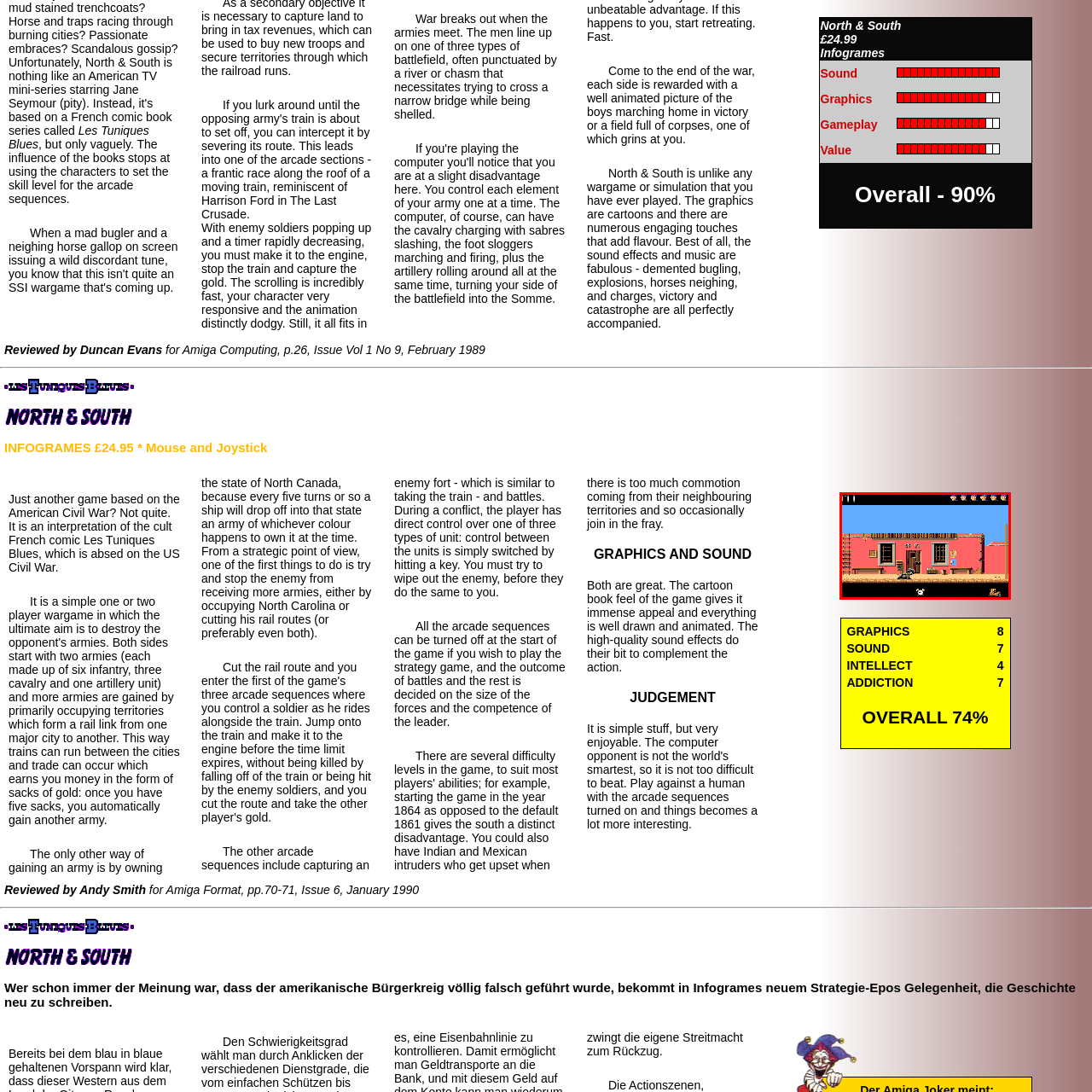What is the purpose of the small icons above the action?
Look at the image highlighted by the red bounding box and answer the question with a single word or brief phrase.

To show player lives or resources